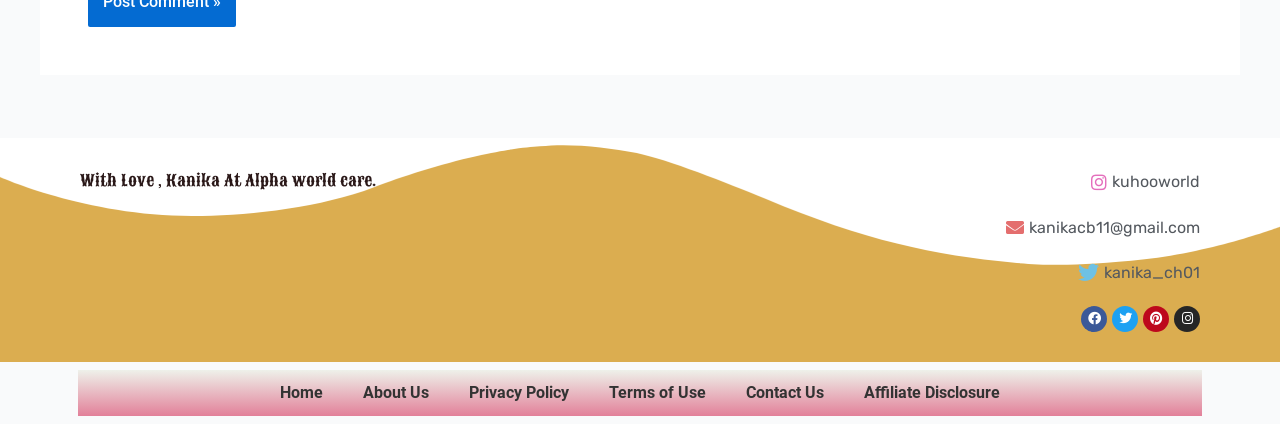Observe the image and answer the following question in detail: What social media platforms are listed on the webpage?

The webpage has a section with links to various social media platforms, including Facebook, Twitter, Pinterest, and Instagram, which can be inferred from the text 'Facebook', 'Twitter', 'Pinterest', and 'Instagram' respectively.